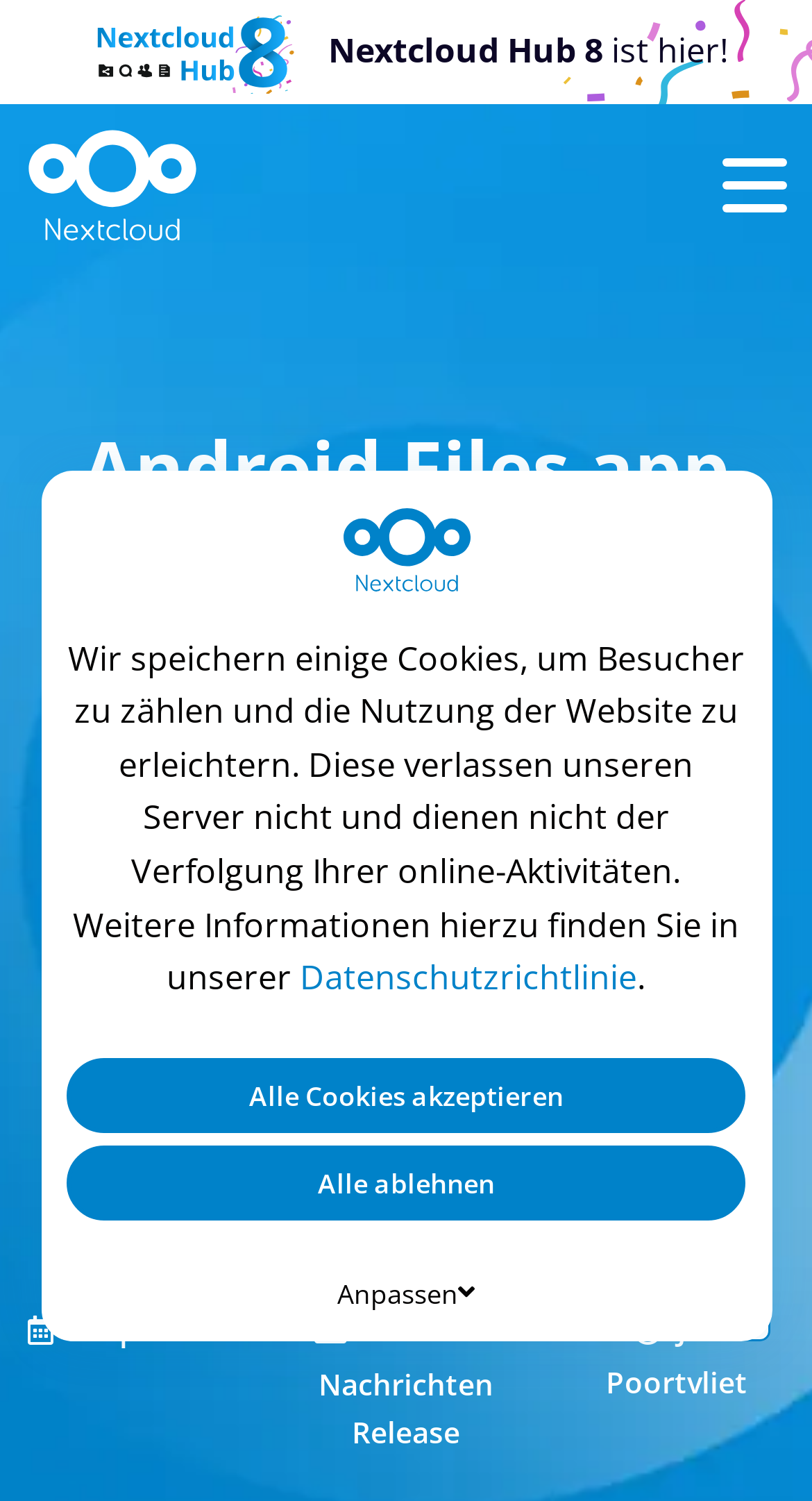Find the UI element described as: "Alle Cookies akzeptieren" and predict its bounding box coordinates. Ensure the coordinates are four float numbers between 0 and 1, [left, top, right, bottom].

[0.083, 0.705, 0.917, 0.754]